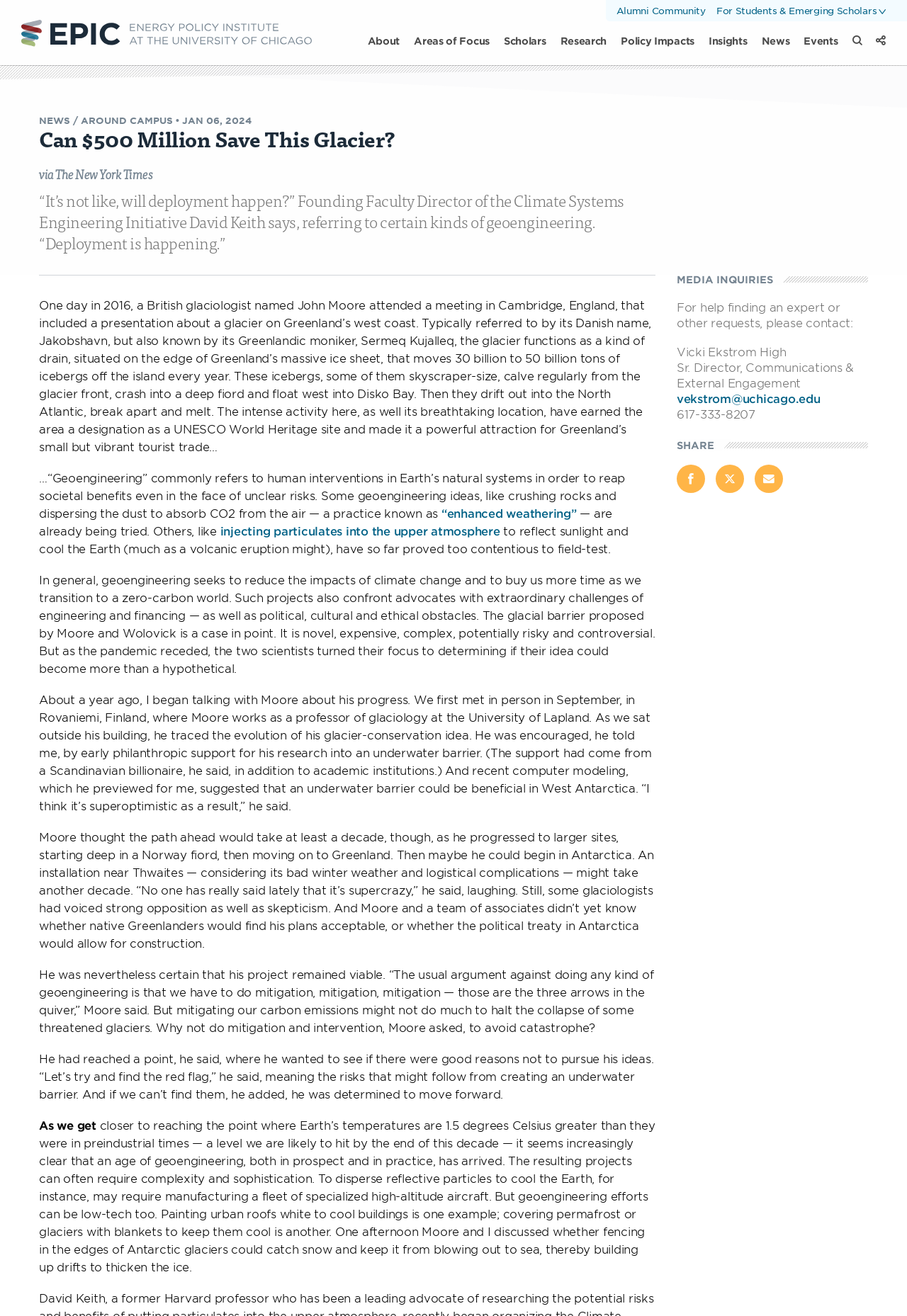Please give the bounding box coordinates of the area that should be clicked to fulfill the following instruction: "Click the 'About' link". The coordinates should be in the format of four float numbers from 0 to 1, i.e., [left, top, right, bottom].

[0.405, 0.026, 0.441, 0.05]